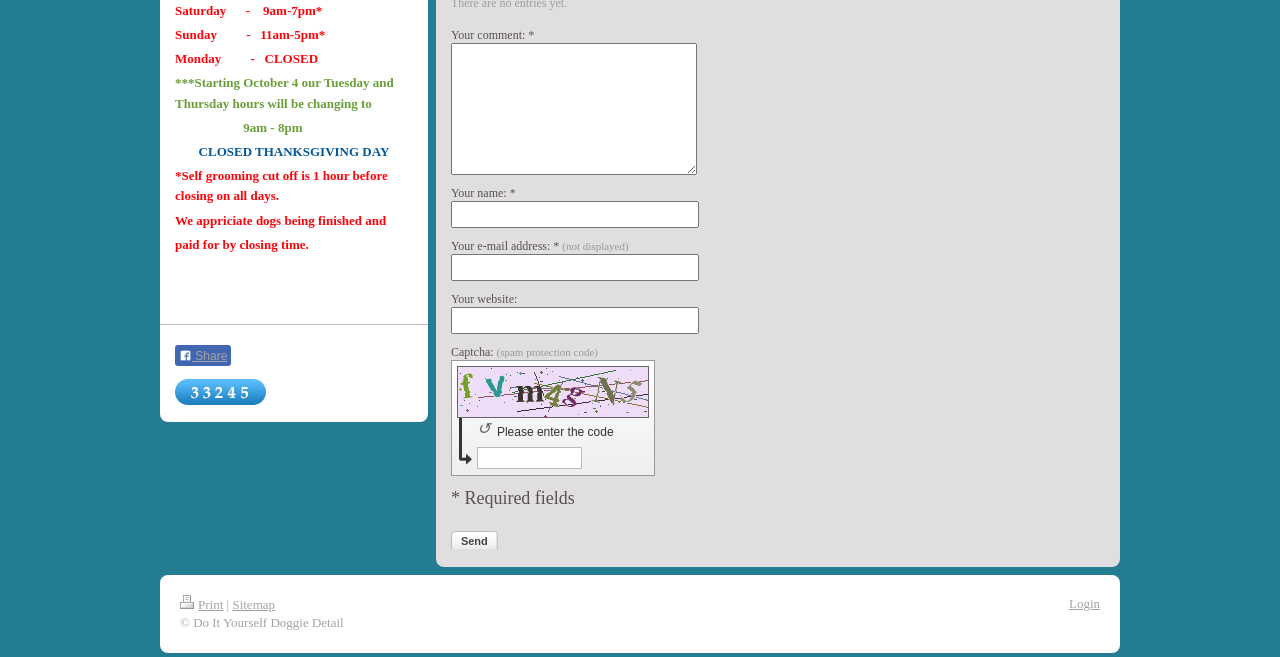Refer to the image and answer the question with as much detail as possible: What is the instruction for dog owners?

I found the text 'We appriciate dogs being finished and paid for by closing time.' which indicates the instruction for dog owners.